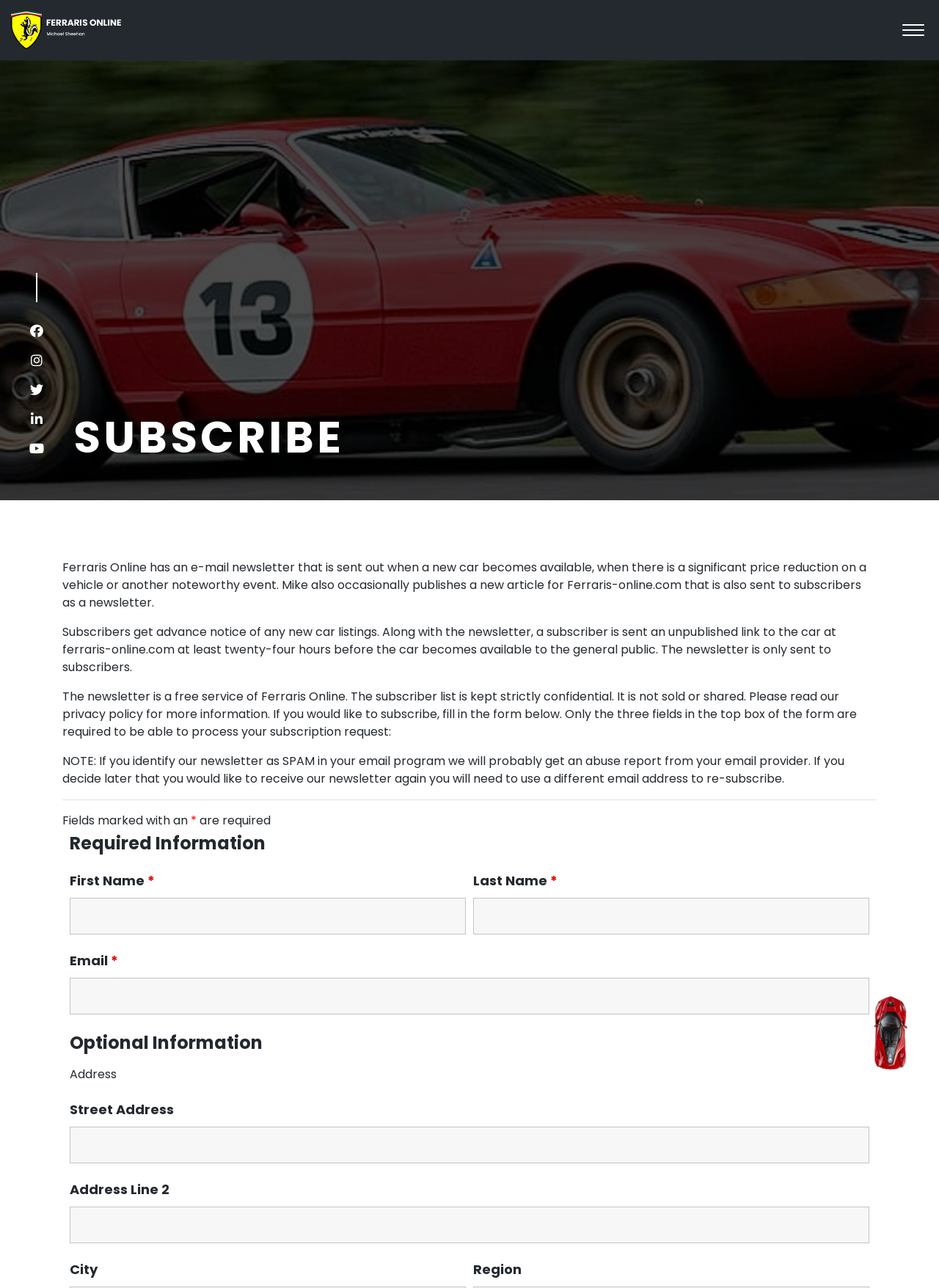Can you find the bounding box coordinates for the UI element given this description: "aria-describedby="nf-error-21" name="nf-field-21-textbox""? Provide the coordinates as four float numbers between 0 and 1: [left, top, right, bottom].

[0.074, 0.874, 0.926, 0.903]